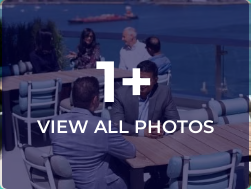How many people are seated at the table?
Answer briefly with a single word or phrase based on the image.

Two